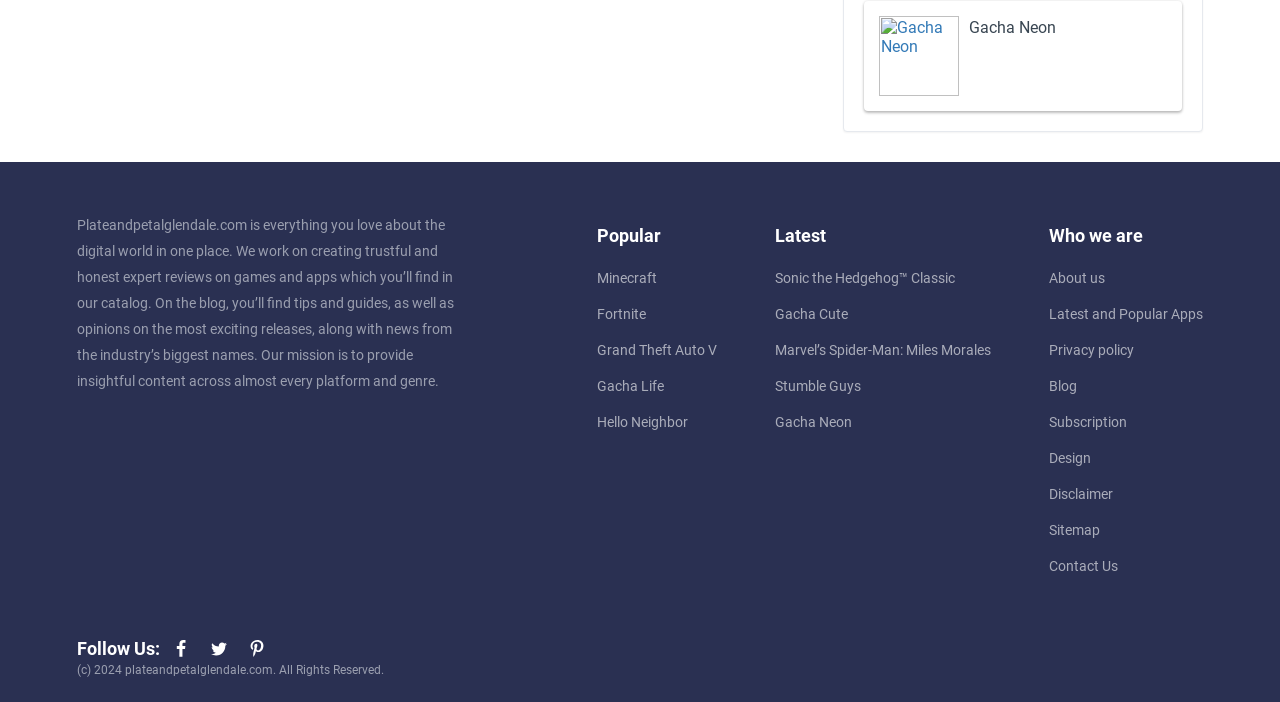Please identify the bounding box coordinates of the clickable area that will fulfill the following instruction: "Read about Plateandpetalglendale.com". The coordinates should be in the format of four float numbers between 0 and 1, i.e., [left, top, right, bottom].

[0.06, 0.309, 0.355, 0.554]